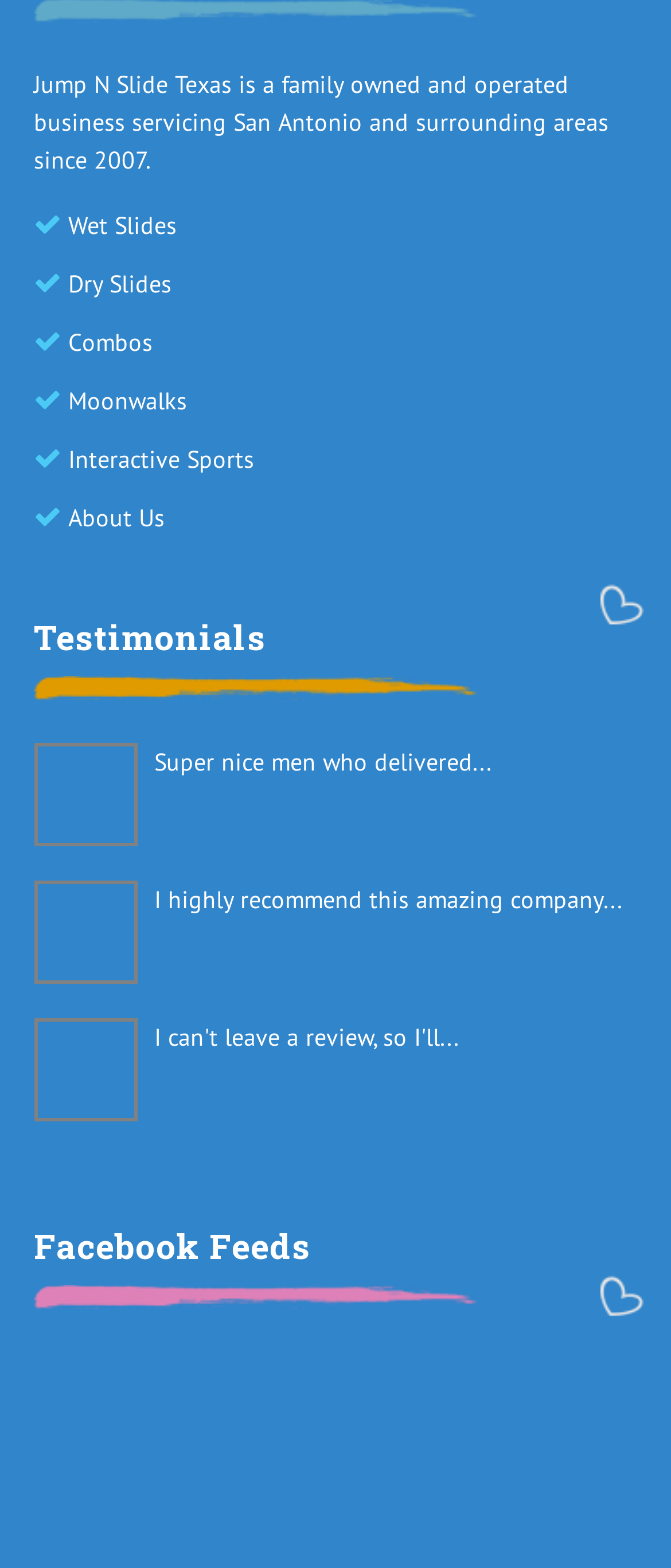Answer succinctly with a single word or phrase:
How many testimonials are displayed on the webpage?

3